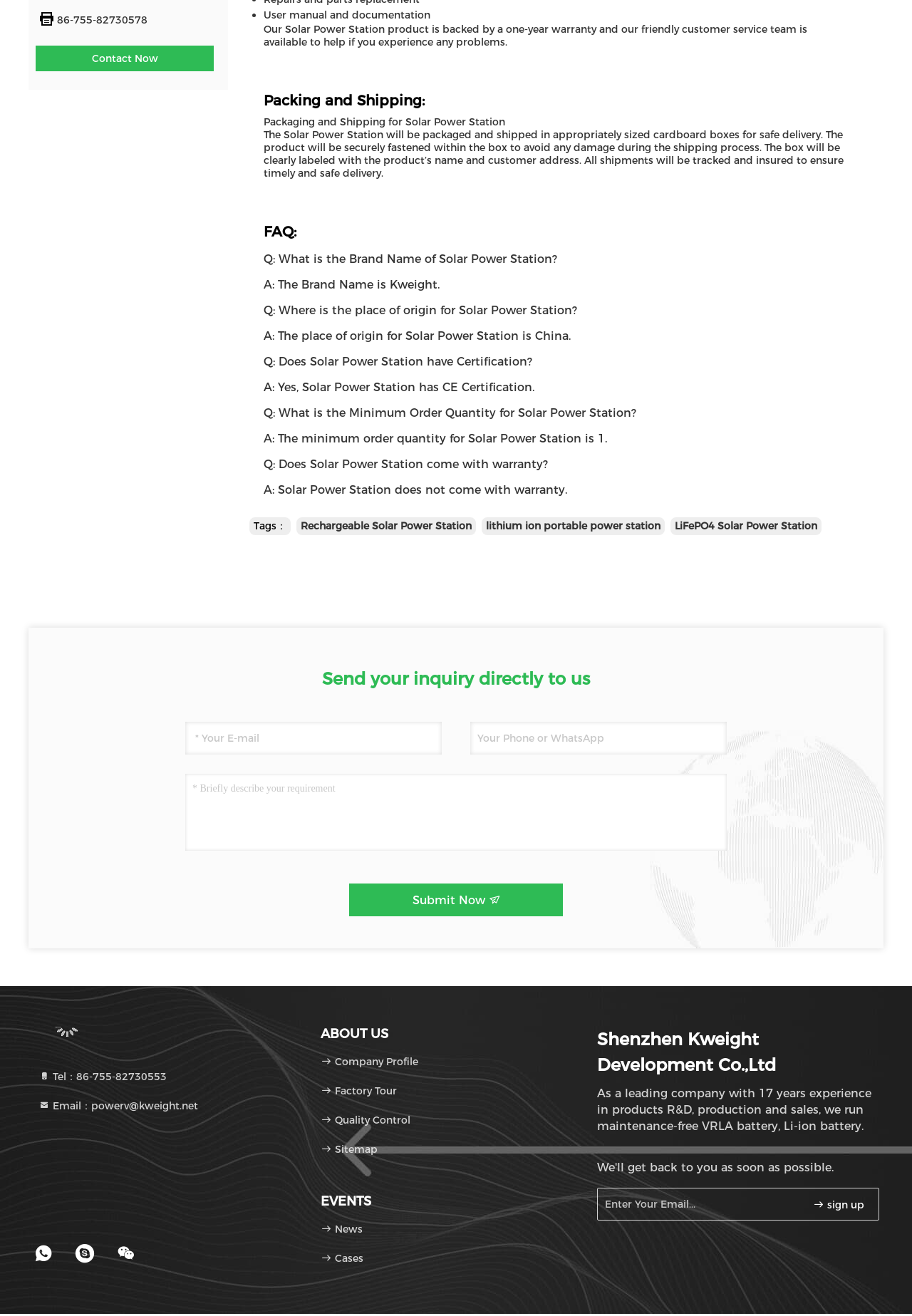Can you pinpoint the bounding box coordinates for the clickable element required for this instruction: "Click the 'Submit Now' button"? The coordinates should be four float numbers between 0 and 1, i.e., [left, top, right, bottom].

[0.383, 0.671, 0.617, 0.696]